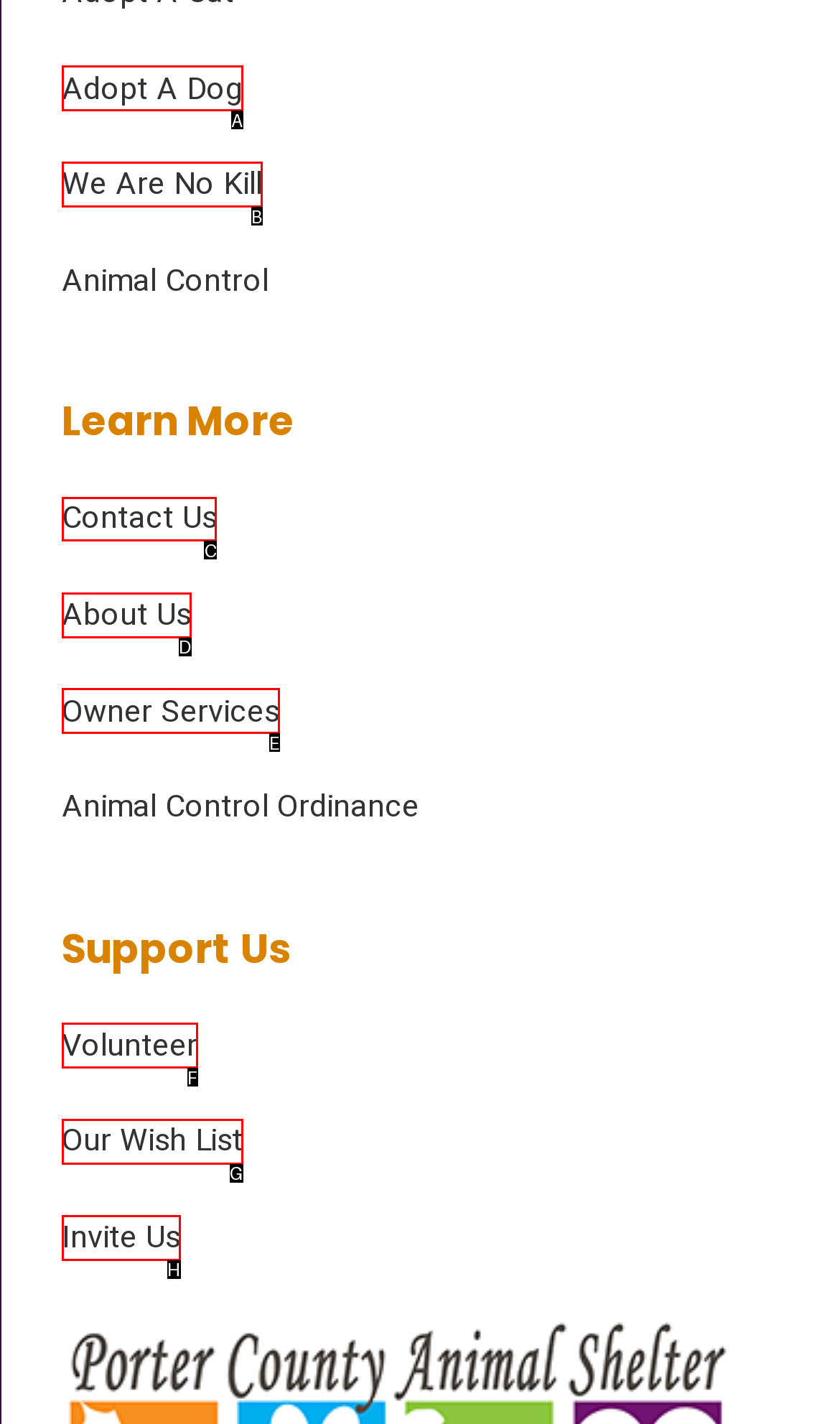What option should I click on to execute the task: Contact us? Give the letter from the available choices.

C